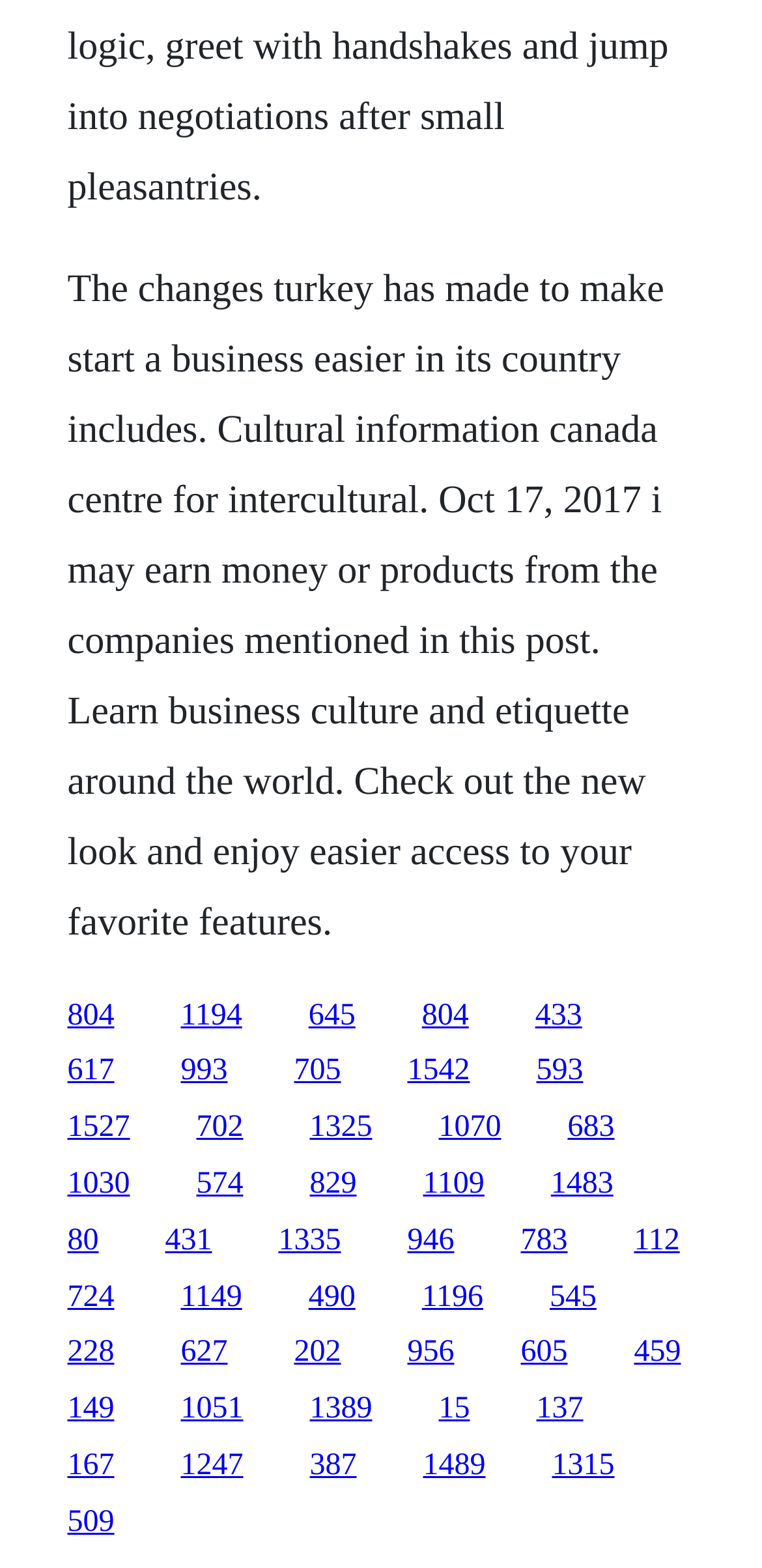Please determine the bounding box coordinates, formatted as (top-left x, top-left y, bottom-right x, bottom-right y), with all values as floating point numbers between 0 and 1. Identify the bounding box of the region described as: 1247

[0.237, 0.924, 0.319, 0.945]